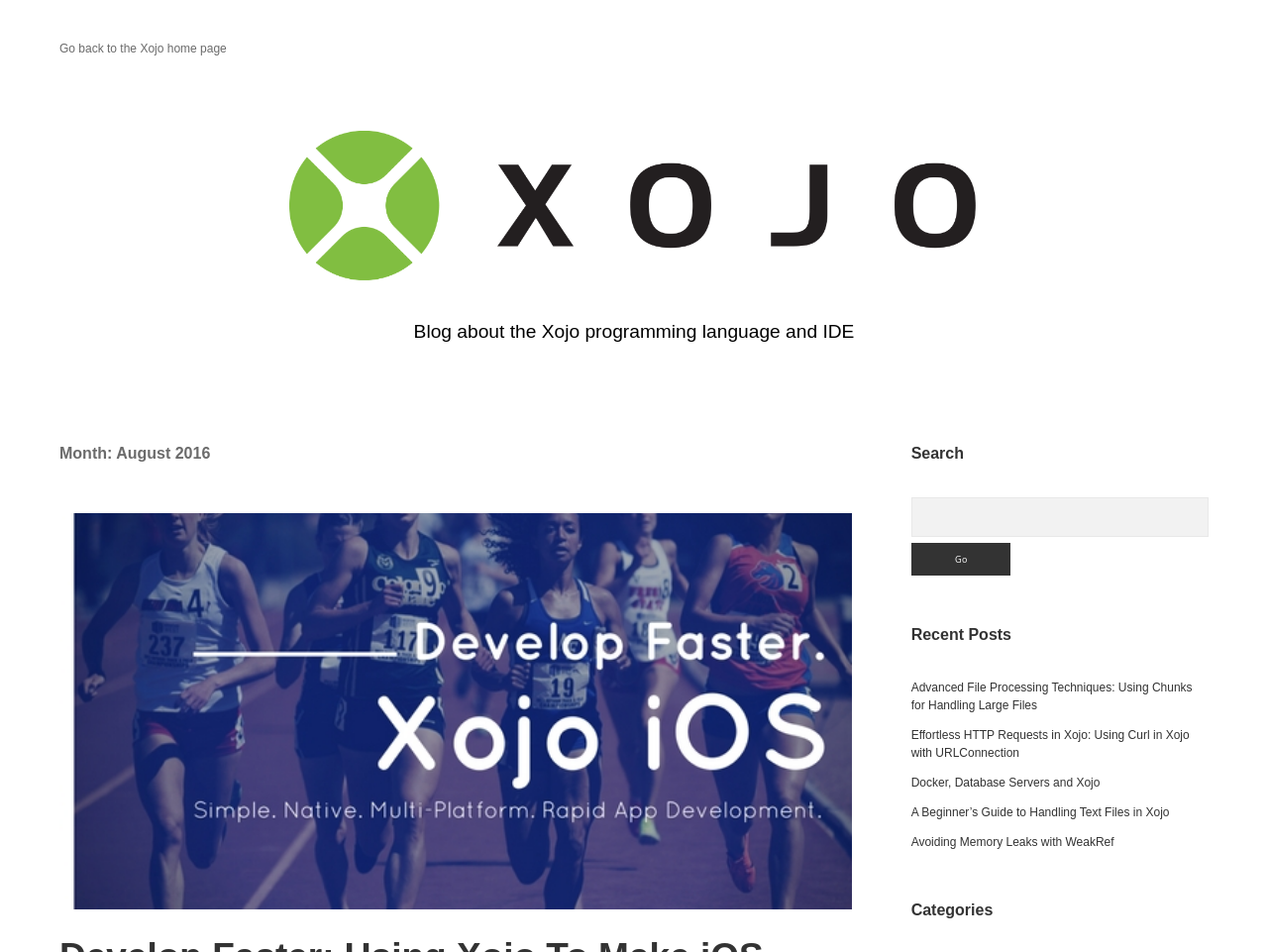Highlight the bounding box coordinates of the region I should click on to meet the following instruction: "search for Xojo topics".

[0.718, 0.522, 0.953, 0.605]